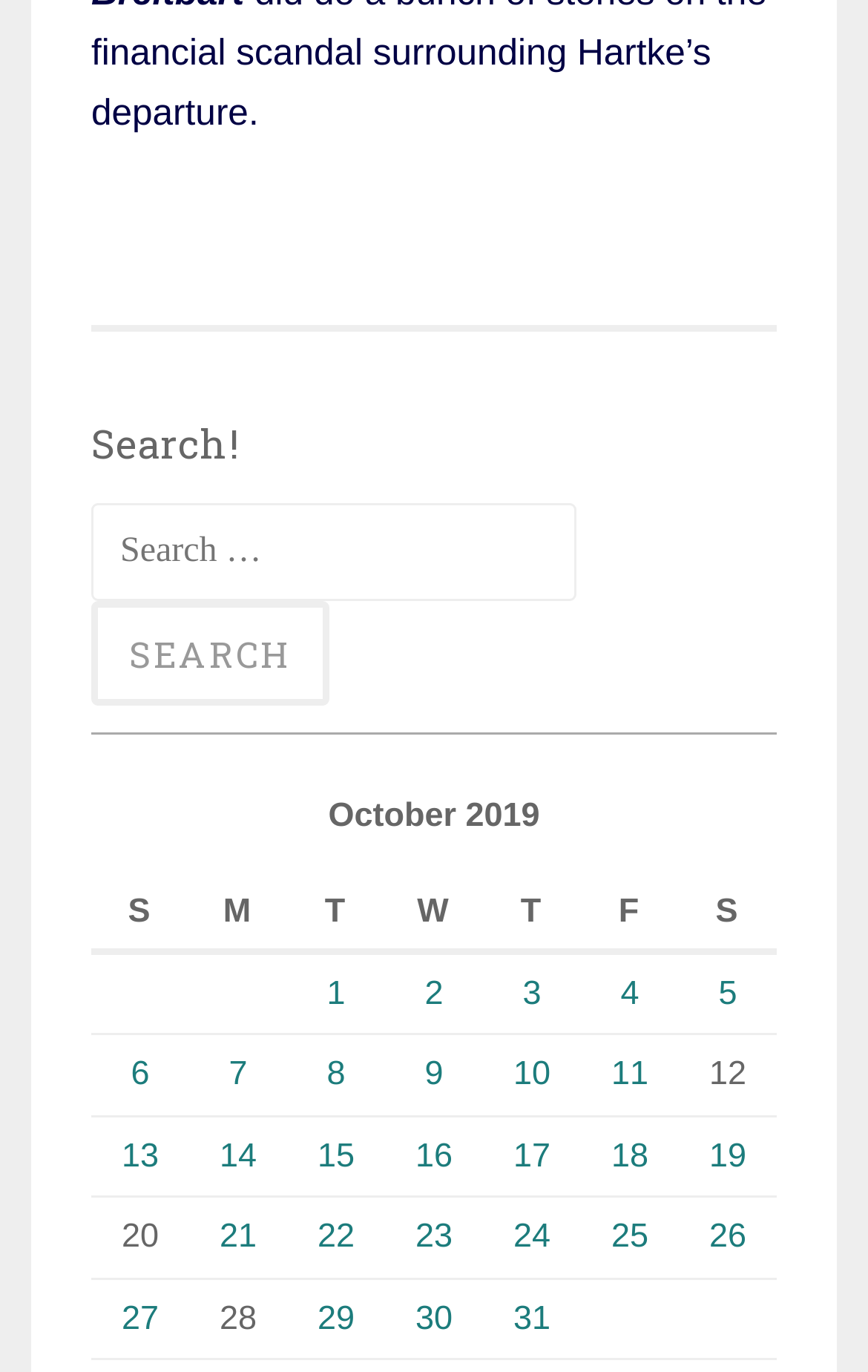Consider the image and give a detailed and elaborate answer to the question: 
What is the search button's text?

The search button's text can be found by looking at the button element with the bounding box coordinates [0.105, 0.438, 0.379, 0.514], which contains the StaticText element with the text 'SEARCH'.